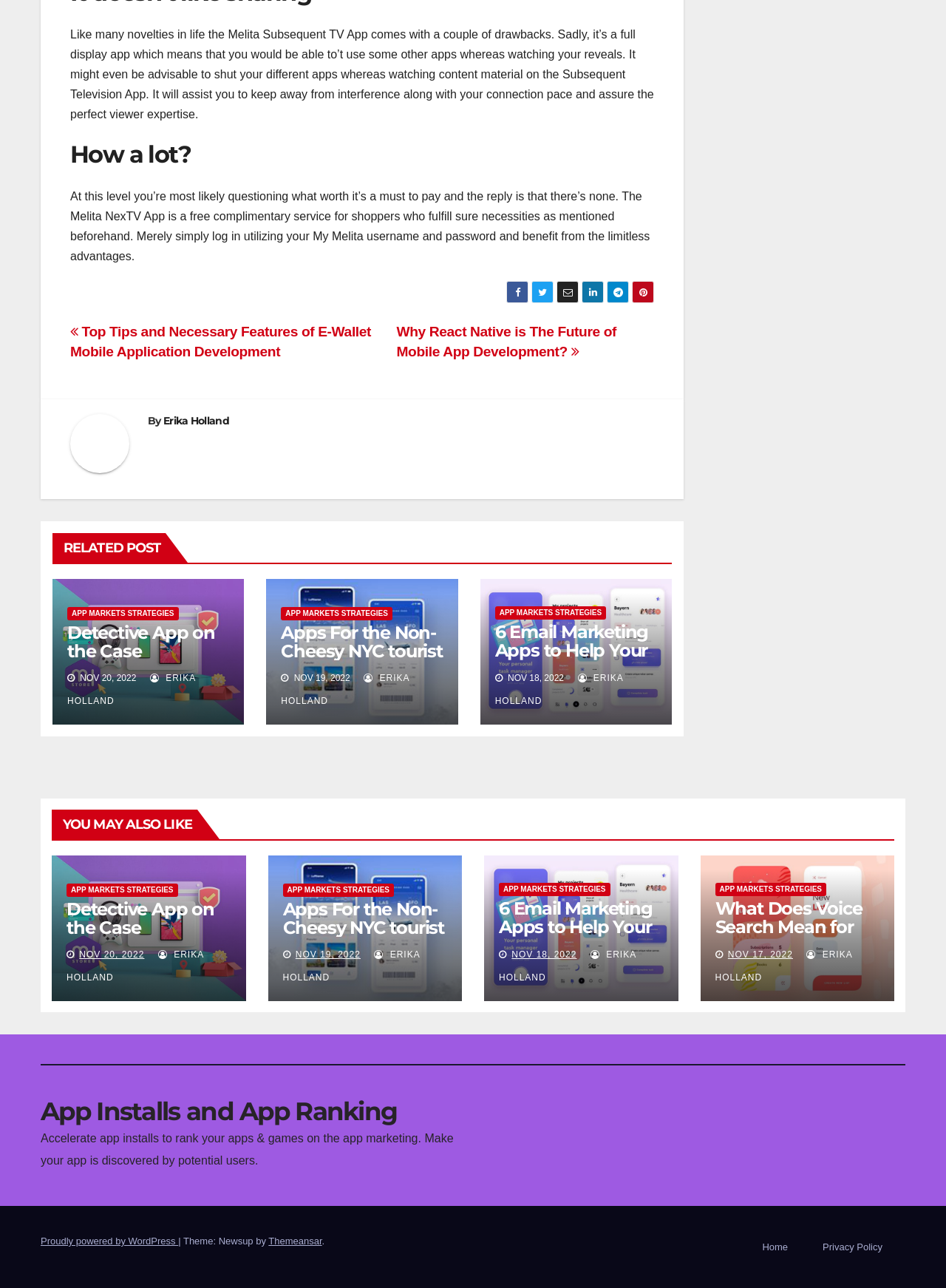Find the bounding box coordinates of the element to click in order to complete this instruction: "Explore the 'RELATED POST'". The bounding box coordinates must be four float numbers between 0 and 1, denoted as [left, top, right, bottom].

[0.055, 0.414, 0.175, 0.437]